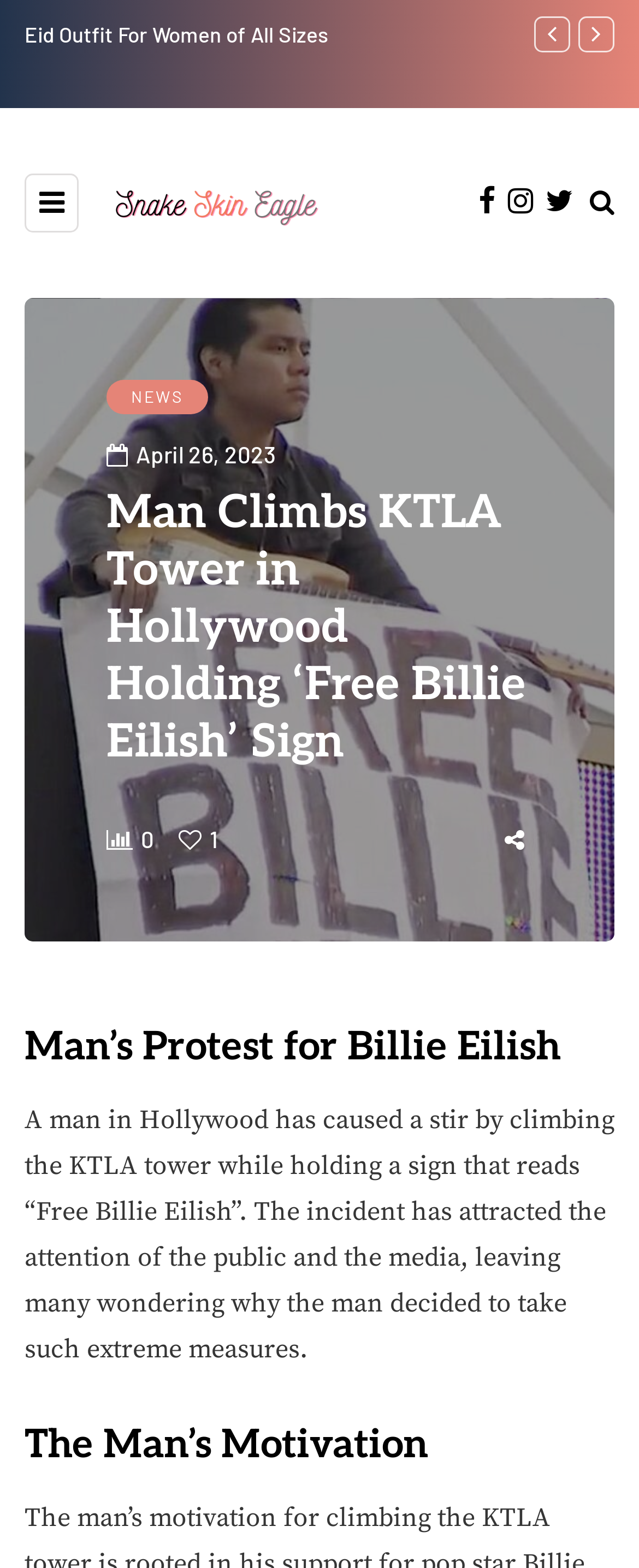Please provide the bounding box coordinates in the format (top-left x, top-left y, bottom-right x, bottom-right y). Remember, all values are floating point numbers between 0 and 1. What is the bounding box coordinate of the region described as: parent_node: 1

[0.279, 0.526, 0.328, 0.544]